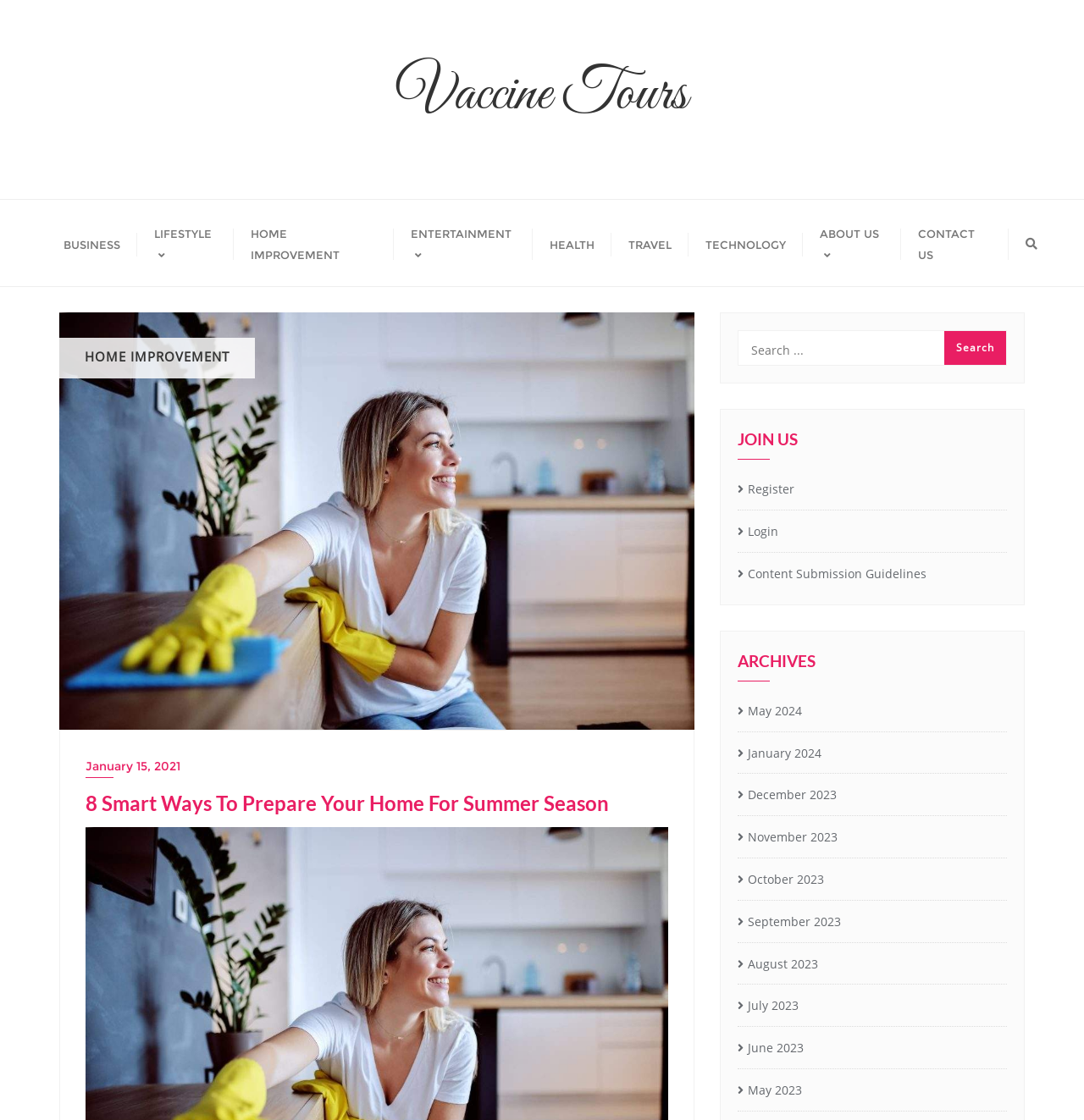Select the bounding box coordinates of the element I need to click to carry out the following instruction: "Read about 8 Smart Ways To Prepare Your Home For Summer Season".

[0.055, 0.279, 0.641, 0.652]